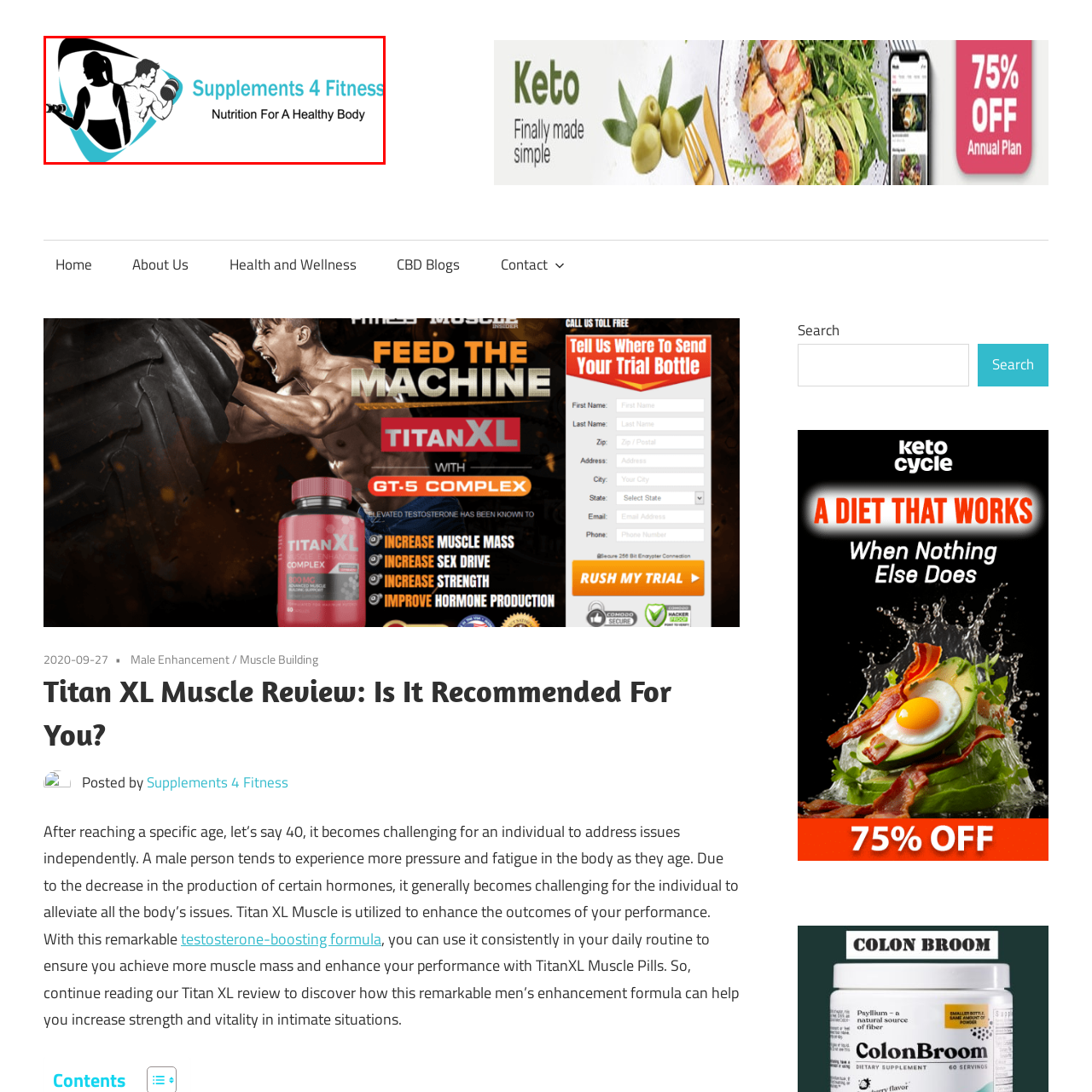Describe in detail the visual elements within the red-lined box.

The image features the logo of "Supplements 4 Fitness," which promotes a focus on health and nutrition. It displays a stylized graphic of two figures engaged in fitness activities: a woman holding a dumbbell and a man lifting weights. The logo is designed with a modern aesthetic, using a combination of black and teal colors, and is accompanied by the tagline "Nutrition For A Healthy Body," emphasizing the brand's commitment to promoting overall well-being through dietary supplements and fitness. This visual representation encapsulates the essence of a health-conscious lifestyle, appealing to individuals looking to enhance their physical performance and health.